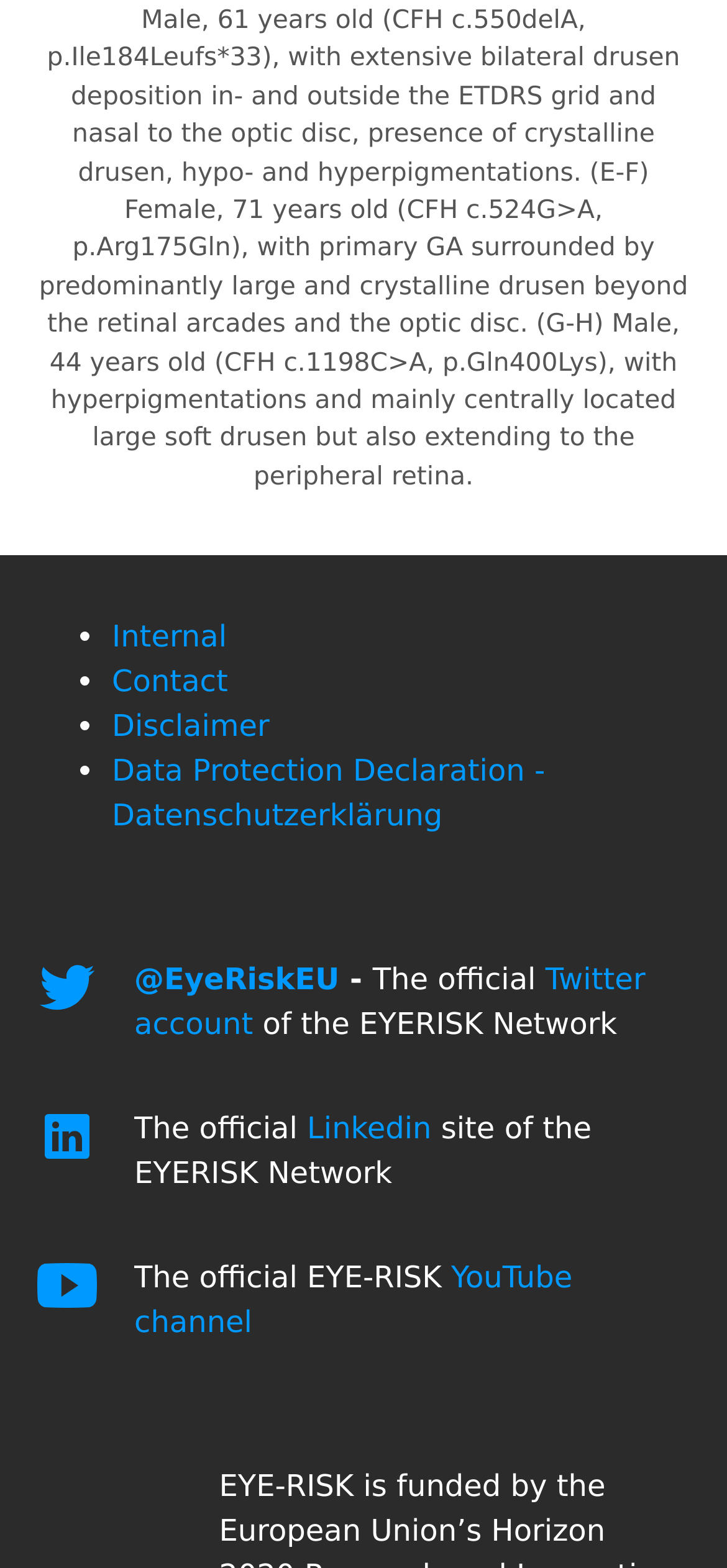Based on the image, provide a detailed and complete answer to the question: 
What is the longest internal link text?

I compared the lengths of the internal link texts and found that the longest one is 'Data Protection Declaration - Datenschutzerklärung'.